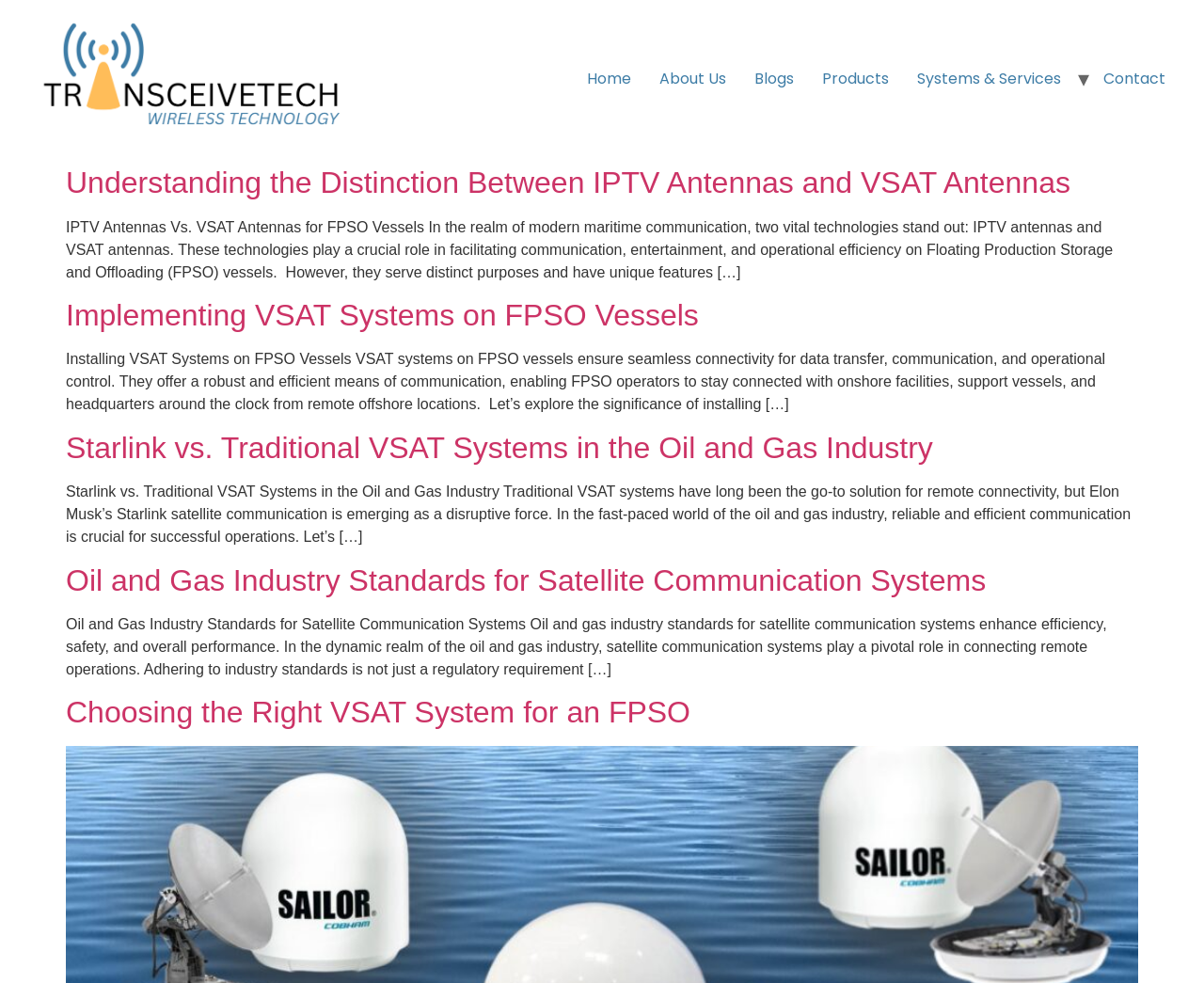Extract the bounding box coordinates of the UI element described by: "+48 669 661 120". The coordinates should include four float numbers ranging from 0 to 1, e.g., [left, top, right, bottom].

None